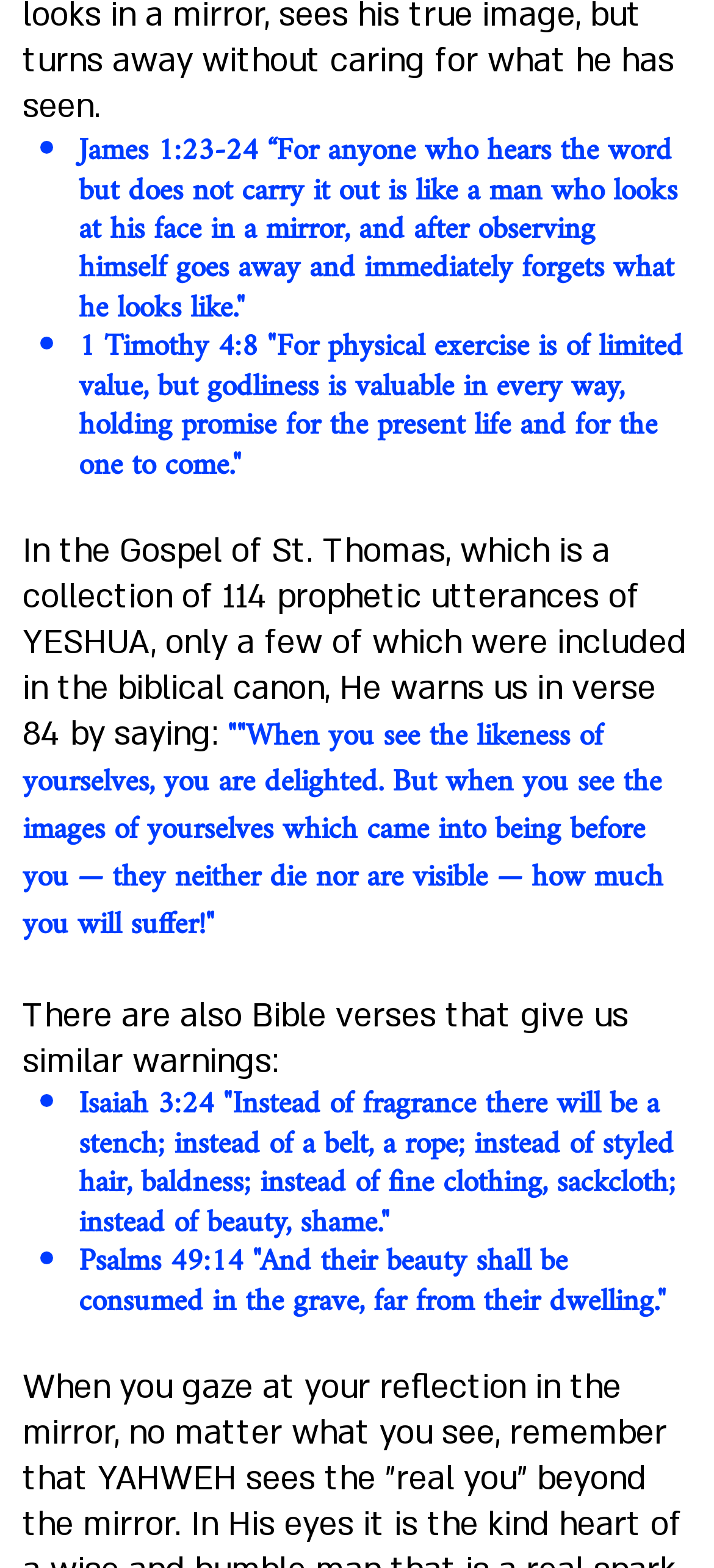Please find the bounding box for the following UI element description. Provide the coordinates in (top-left x, top-left y, bottom-right x, bottom-right y) format, with values between 0 and 1: < Previous

[0.026, 0.666, 0.333, 0.701]